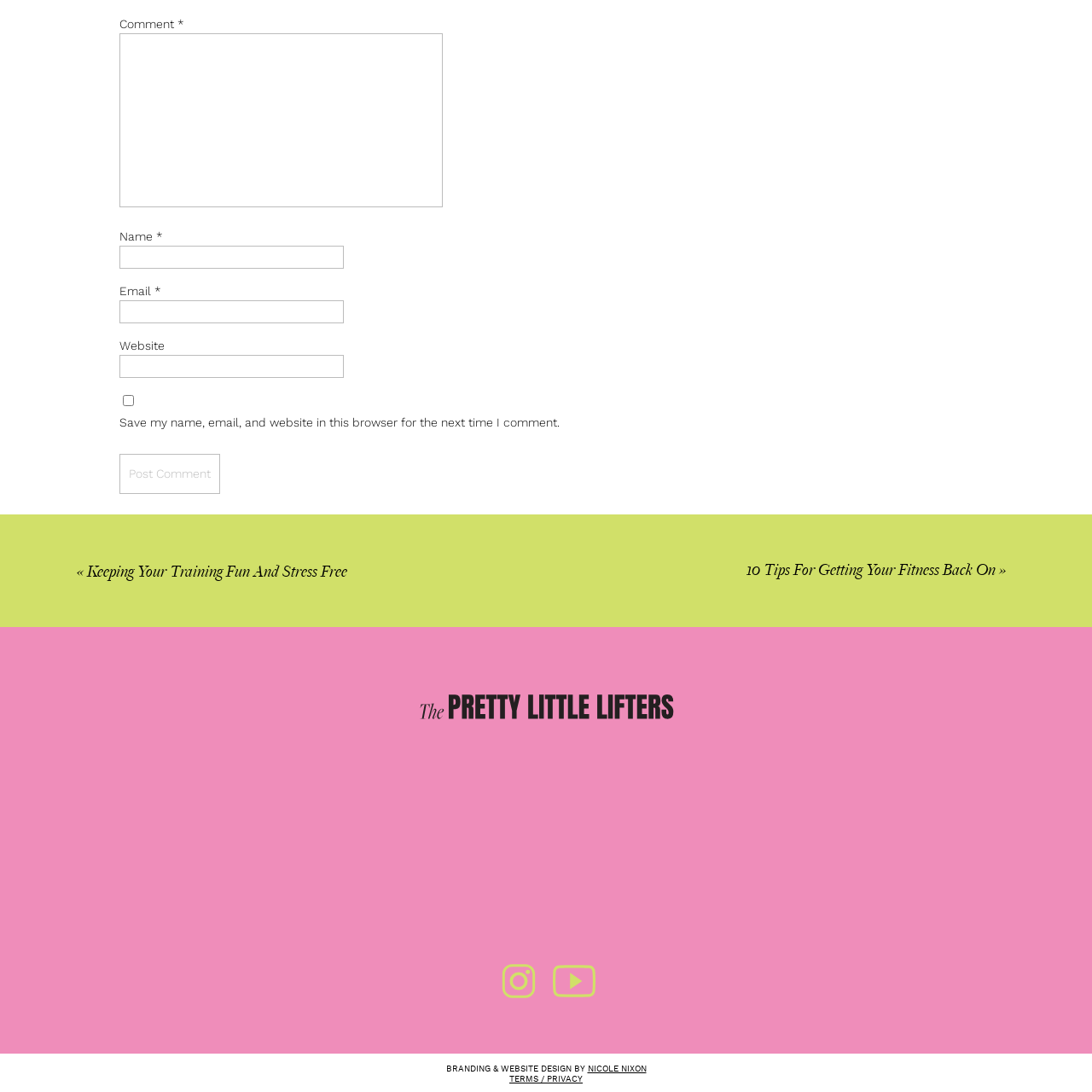What is the role of the online community?
Focus on the image highlighted within the red borders and answer with a single word or short phrase derived from the image.

Support and encouragement